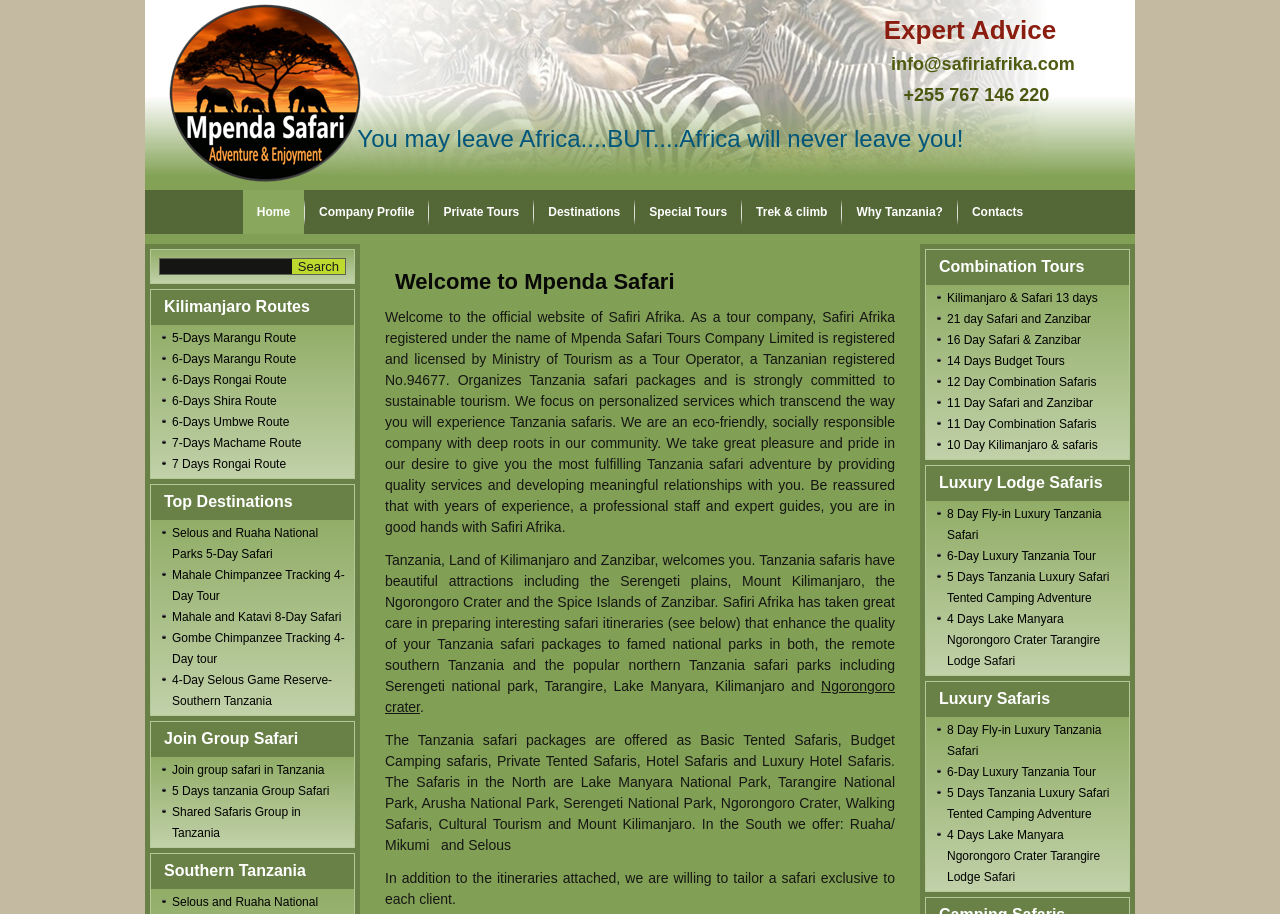Specify the bounding box coordinates of the area that needs to be clicked to achieve the following instruction: "Click the Main link".

None